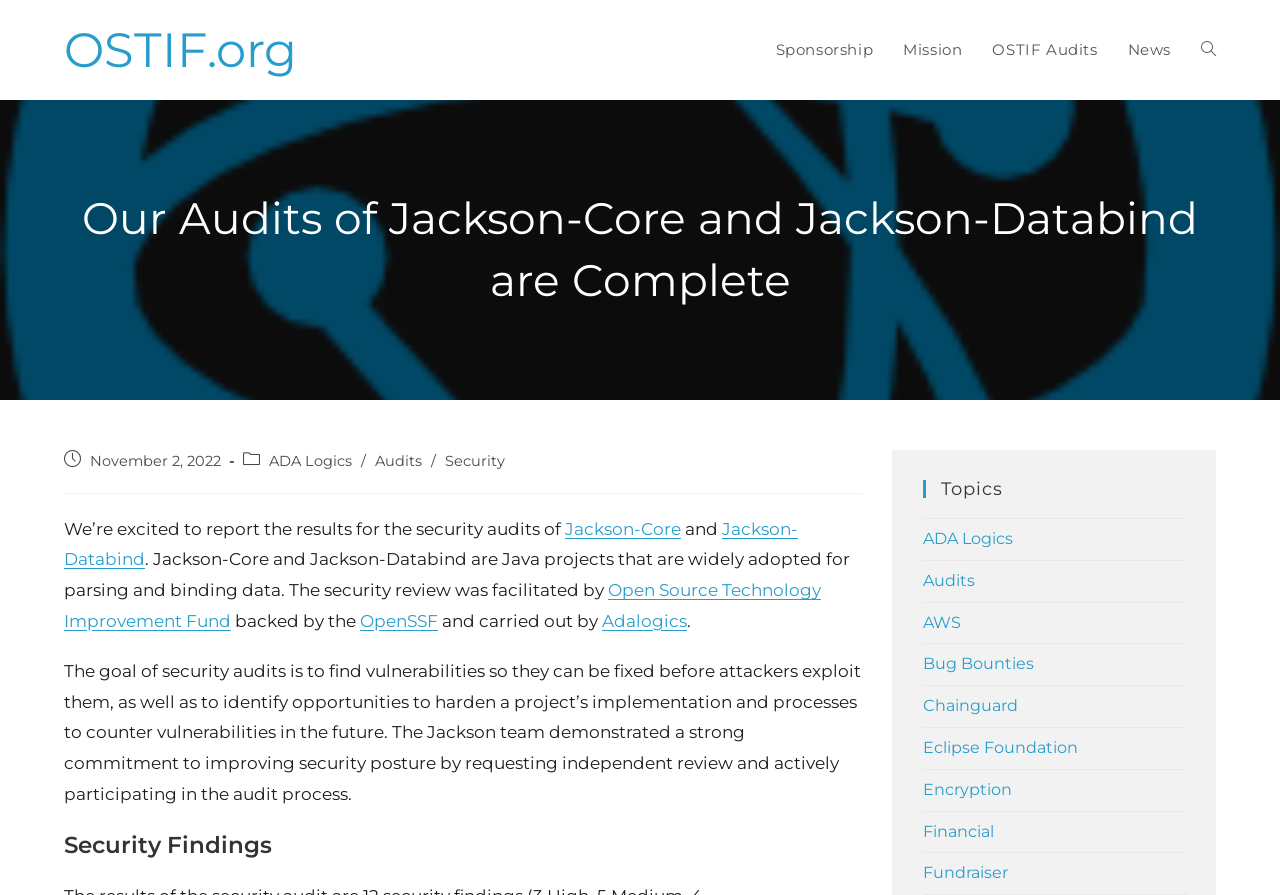Give a detailed account of the webpage's layout and content.

The webpage is about the completion of security audits for Jackson-Core and Jackson-Databind, two widely adopted Java projects for parsing and binding data. At the top, there is a navigation menu with links to "Sponsorship", "Mission", "OSTIF Audits", "News", and "Toggle website search". 

Below the navigation menu, there is a header section with a title "Our Audits of Jackson-Core and Jackson-Databind are Complete" and some metadata, including the publication date "November 2, 2022" and categories "ADA Logics", "Audits", and "Security". 

The main content of the webpage is divided into two sections. The first section describes the security audits, mentioning that they were facilitated by the Open Source Technology Improvement Fund and carried out by Adalogics. It explains the goal of security audits and praises the Jackson team's commitment to improving security posture.

The second section is titled "Security Findings" and appears to be a summary of the audit results. To the right of this section, there is a list of topics, including "ADA Logics", "Audits", "AWS", "Bug Bounties", and others, which are likely related to the security audits.